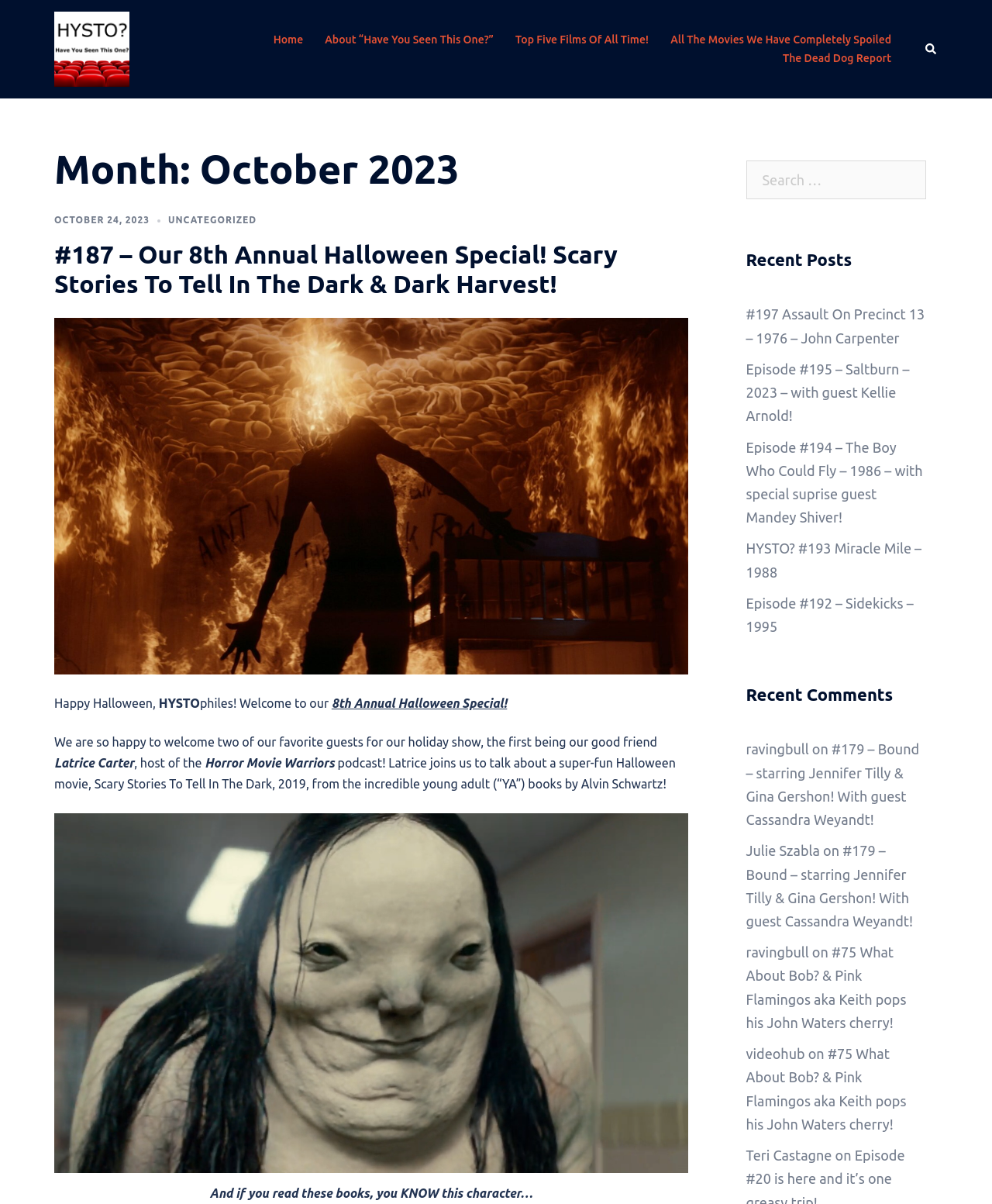Show the bounding box coordinates for the element that needs to be clicked to execute the following instruction: "Search for something". Provide the coordinates in the form of four float numbers between 0 and 1, i.e., [left, top, right, bottom].

[0.752, 0.134, 0.934, 0.169]